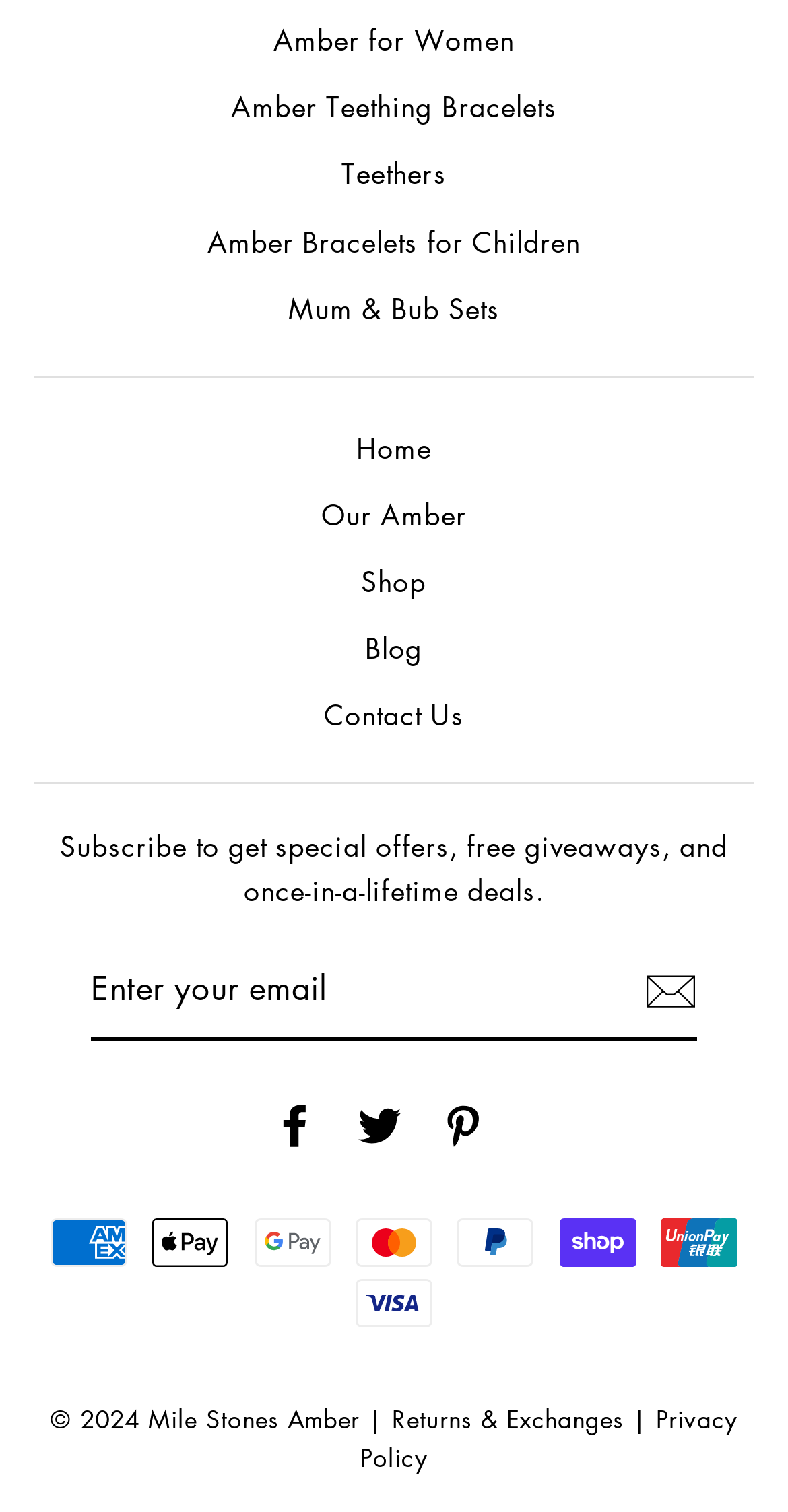Find the bounding box coordinates for the HTML element described in this sentence: "Contact Us". Provide the coordinates as four float numbers between 0 and 1, in the format [left, top, right, bottom].

[0.411, 0.453, 0.589, 0.493]